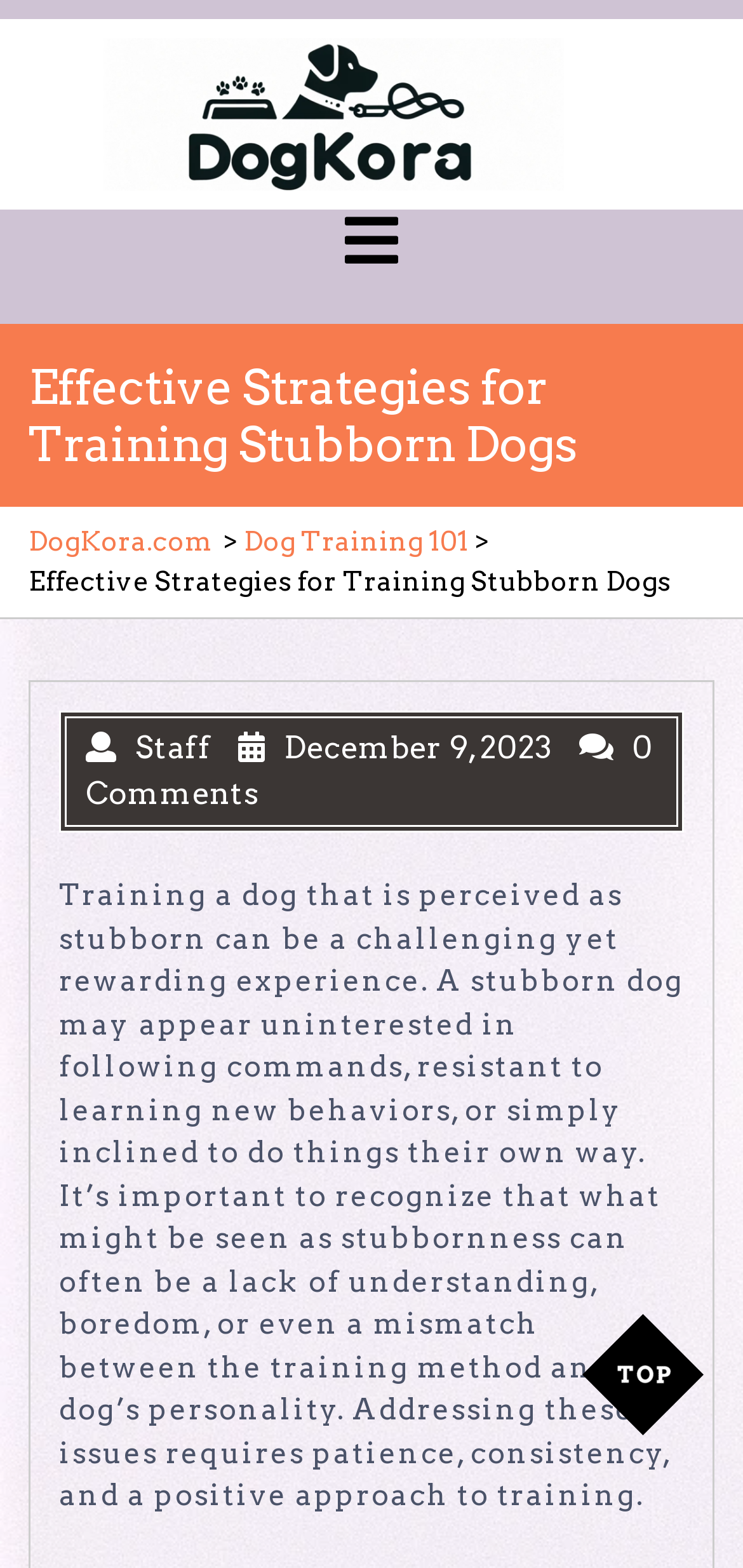Can you determine the main header of this webpage?

Effective Strategies for Training Stubborn Dogs